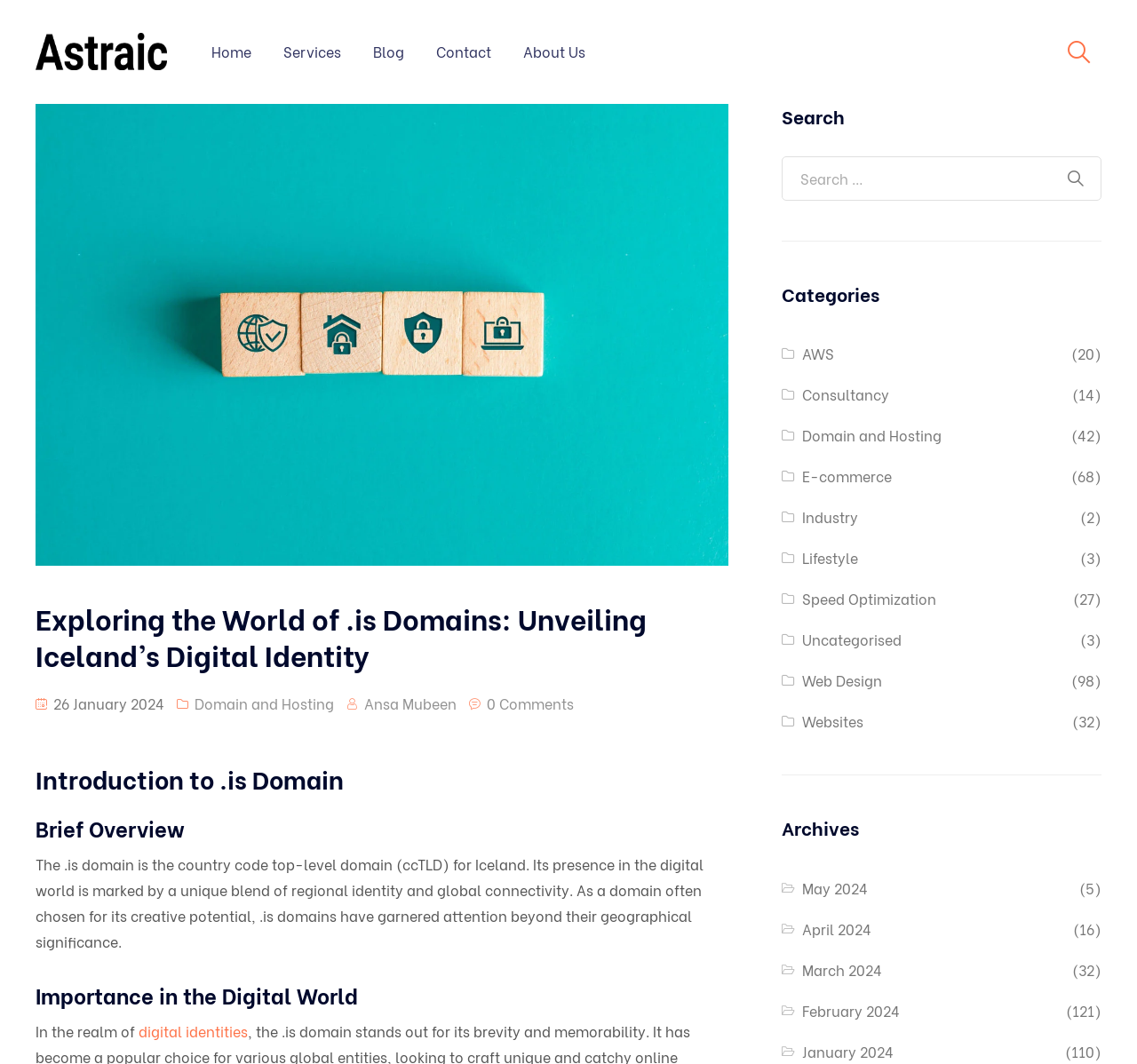Describe the webpage in detail, including text, images, and layout.

The webpage is about exploring the world of .is domains, specifically Iceland's digital identity. At the top, there is a logo and a navigation menu with links to "Home", "Services", "Blog", "Contact", and "About Us". Below the navigation menu, there is a large image with a heading that reads "Exploring the World of .is Domains: Unveiling Iceland's Digital Identity". 

On the left side of the page, there is a section with a heading "Introduction to .is Domain" followed by a brief overview and a paragraph of text that describes the .is domain as the country code top-level domain (ccTLD) for Iceland, highlighting its unique blend of regional identity and global connectivity. 

Further down, there are headings "Importance in the Digital World" and "Search" with a search box and a button. On the right side of the page, there are categories listed, including "AWS", "Consultancy", "Domain and Hosting", "E-commerce", "Industry", "Lifestyle", "Speed Optimization", "Uncategorised", "Web Design", and "Websites", each with a number of related articles in parentheses. 

Below the categories, there is a section with a heading "Archives" that lists links to monthly archives, including May 2024, April 2024, March 2024, February 2024, and others, each with the number of articles in parentheses.